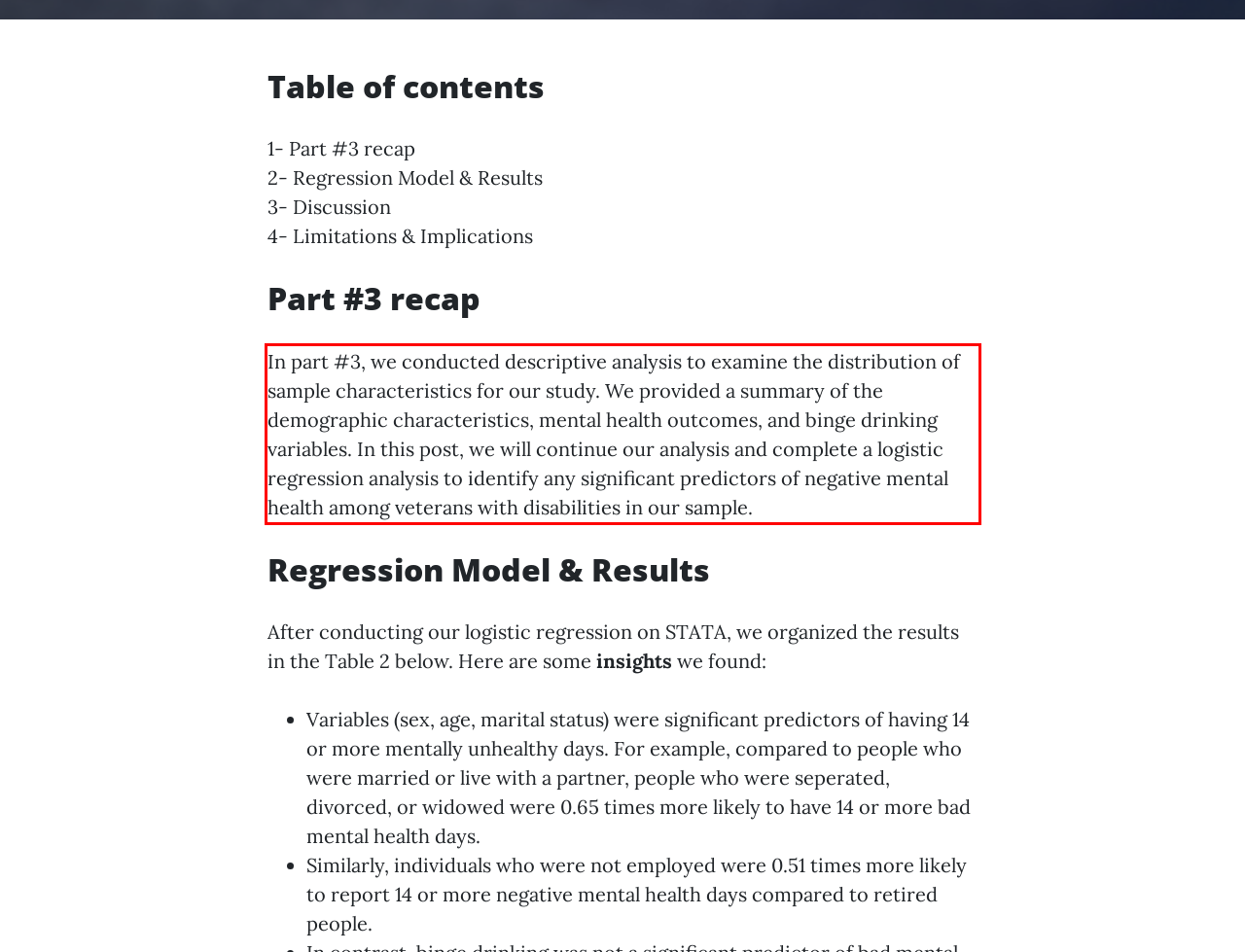Identify the text inside the red bounding box on the provided webpage screenshot by performing OCR.

In part #3, we conducted descriptive analysis to examine the distribution of sample characteristics for our study. We provided a summary of the demographic characteristics, mental health outcomes, and binge drinking variables. In this post, we will continue our analysis and complete a logistic regression analysis to identify any significant predictors of negative mental health among veterans with disabilities in our sample.